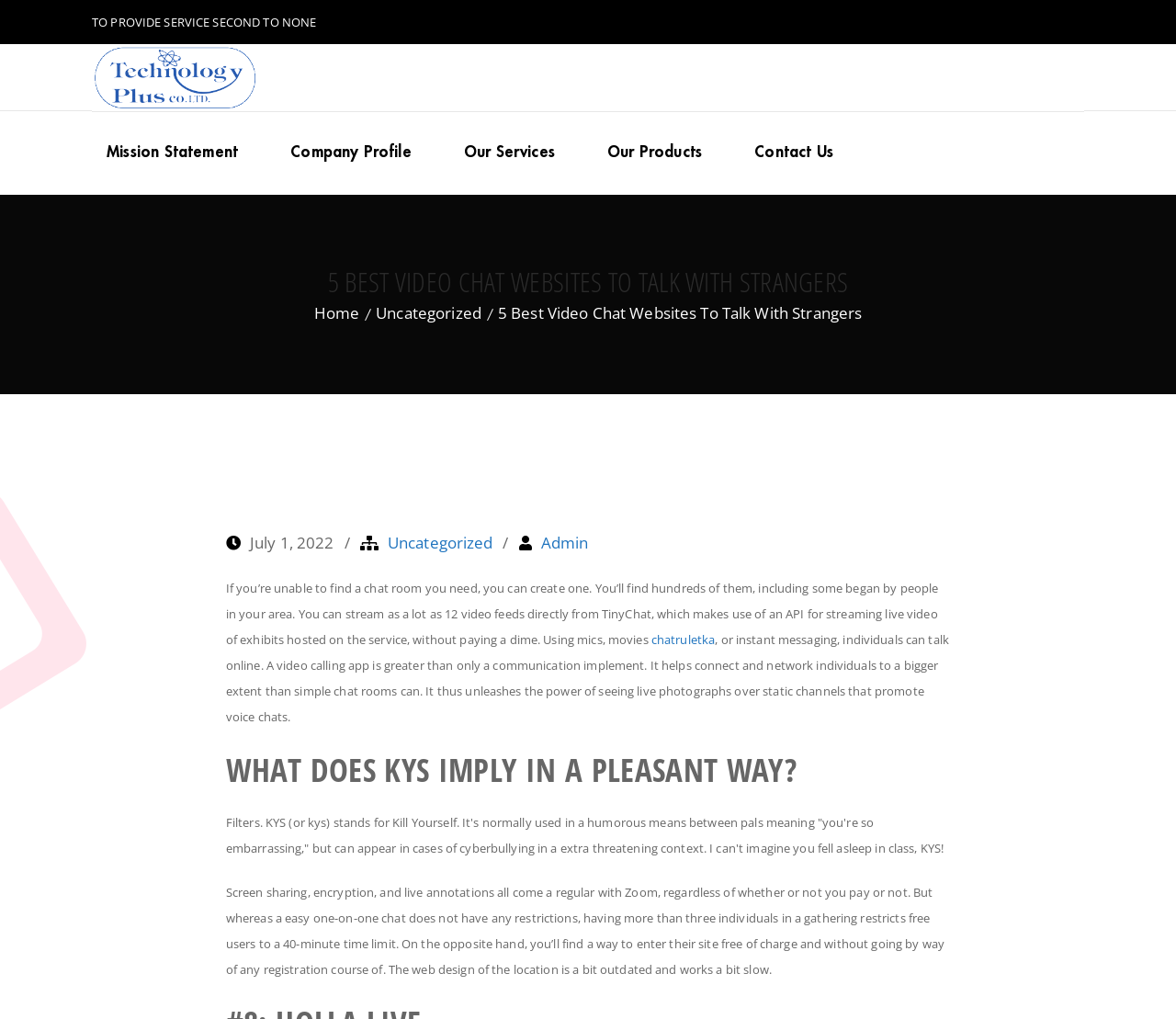Summarize the webpage with intricate details.

The webpage is about video chat websites, specifically discussing the top 5 options to talk with strangers. At the top, there is a header section with a company motto "TO PROVIDE SERVICE SECOND TO NONE" and a link to "Technology Plus" with an accompanying image. Below this, there are five links to different sections of the website, including "Mission Statement", "Company Profile", "Our Services", "Our Products", and "Contact Us".

The main content of the webpage is divided into sections, each discussing a different video chat website. The first section has a heading "5 BEST VIDEO CHAT WEBSITES TO TALK WITH STRANGERS" and is followed by a link to the "Home" page and a category link to "Uncategorized". There is also a date "July 1, 2022" and links to the author "Admin" and the category "Uncategorized" again.

The main article discusses the features and benefits of using video chat websites, including the ability to create chat rooms, stream live video, and connect with people from different areas. There are also links to specific video chat websites, such as "chatruletka". The article highlights the advantages of video calling apps over simple chat rooms, including the ability to see live images and connect with people on a larger scale.

Further down the page, there is a section with a heading "WHAT DOES KYS IMPLY IN A PLEASANT WAY?" which discusses the meaning of the acronym "KYS" and its usage in a humorous or threatening context. The final section of the article discusses the features of Zoom, a video conferencing platform, including screen sharing, encryption, and live annotations, as well as its limitations for free users.